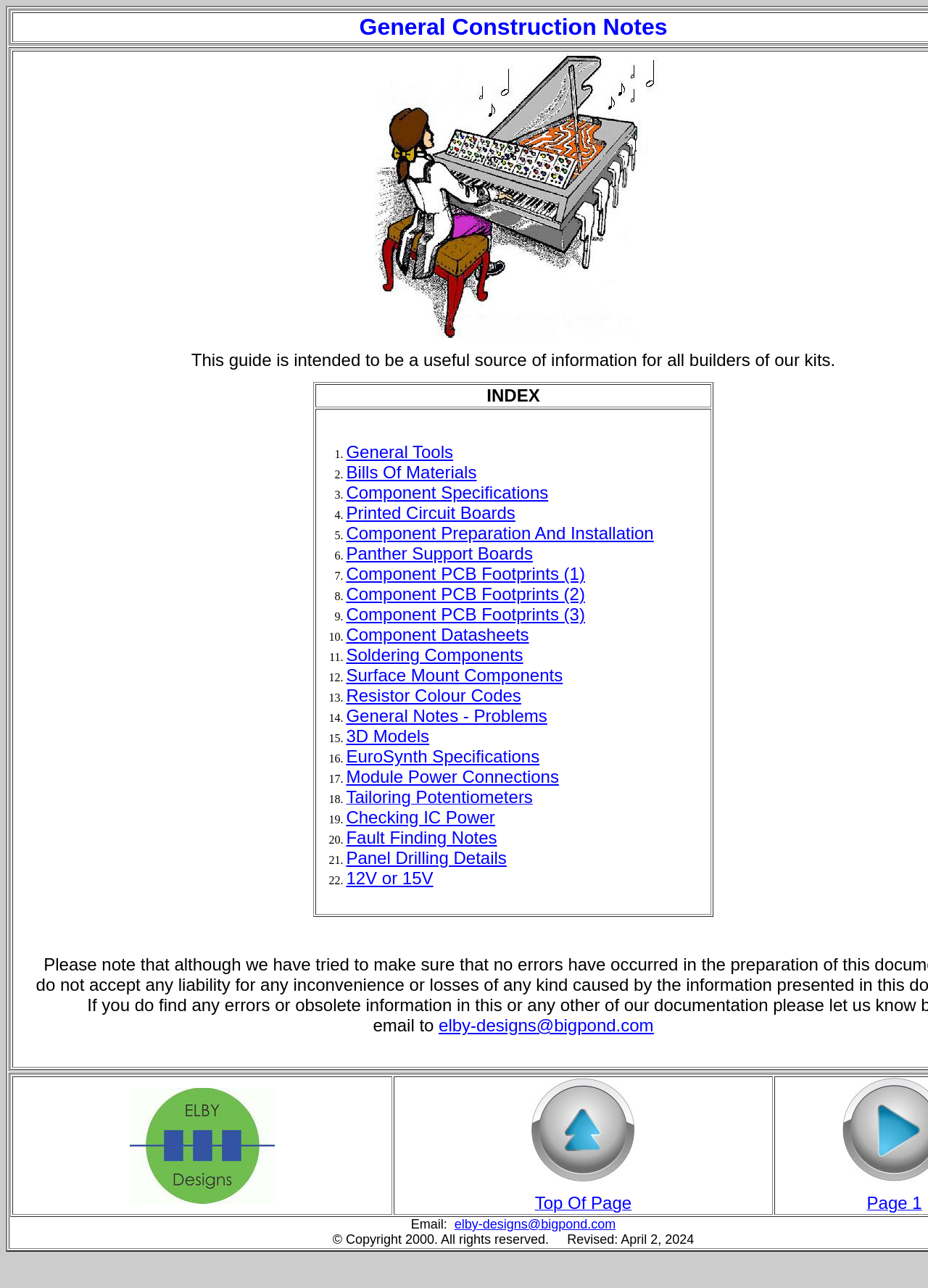Answer the question in a single word or phrase:
What is the first item in the list?

General Tools